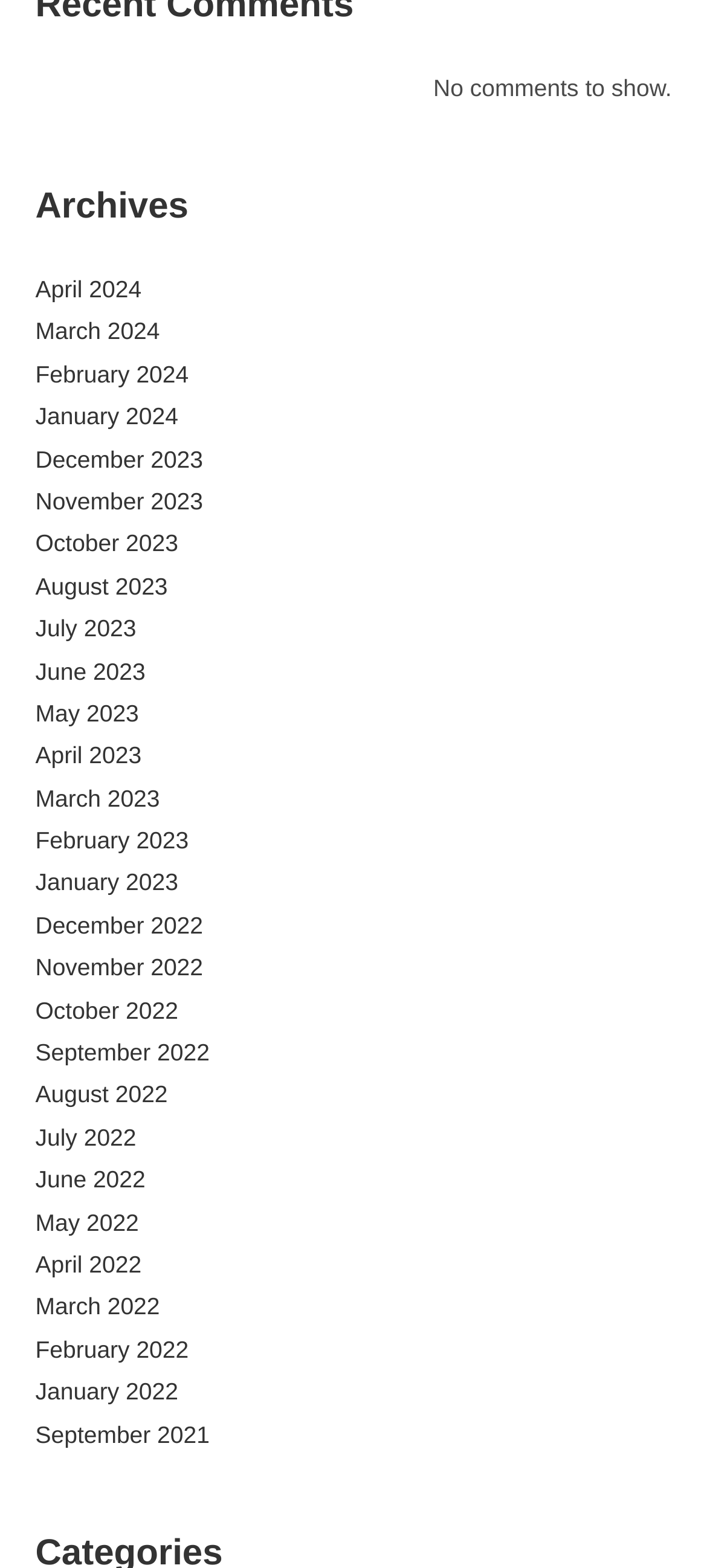What is the current comment status?
From the screenshot, supply a one-word or short-phrase answer.

No comments to show